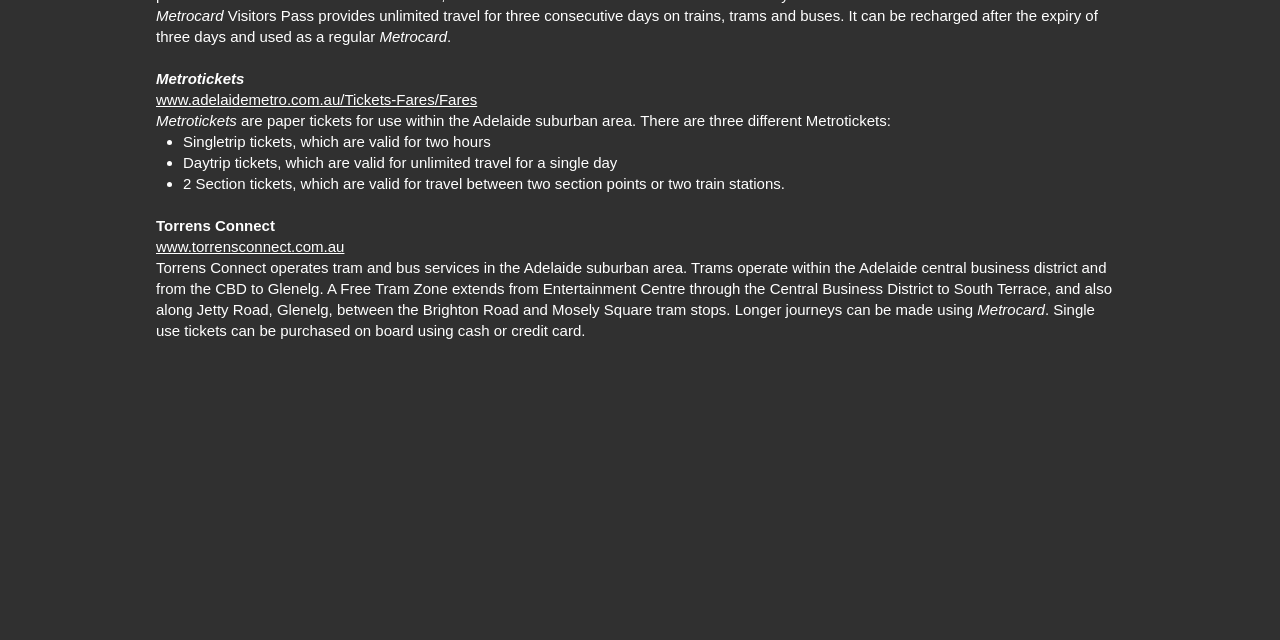Determine the bounding box coordinates of the UI element described by: "www.adelaidemetro.com.au/Tickets-Fares/Fares".

[0.122, 0.139, 0.373, 0.17]